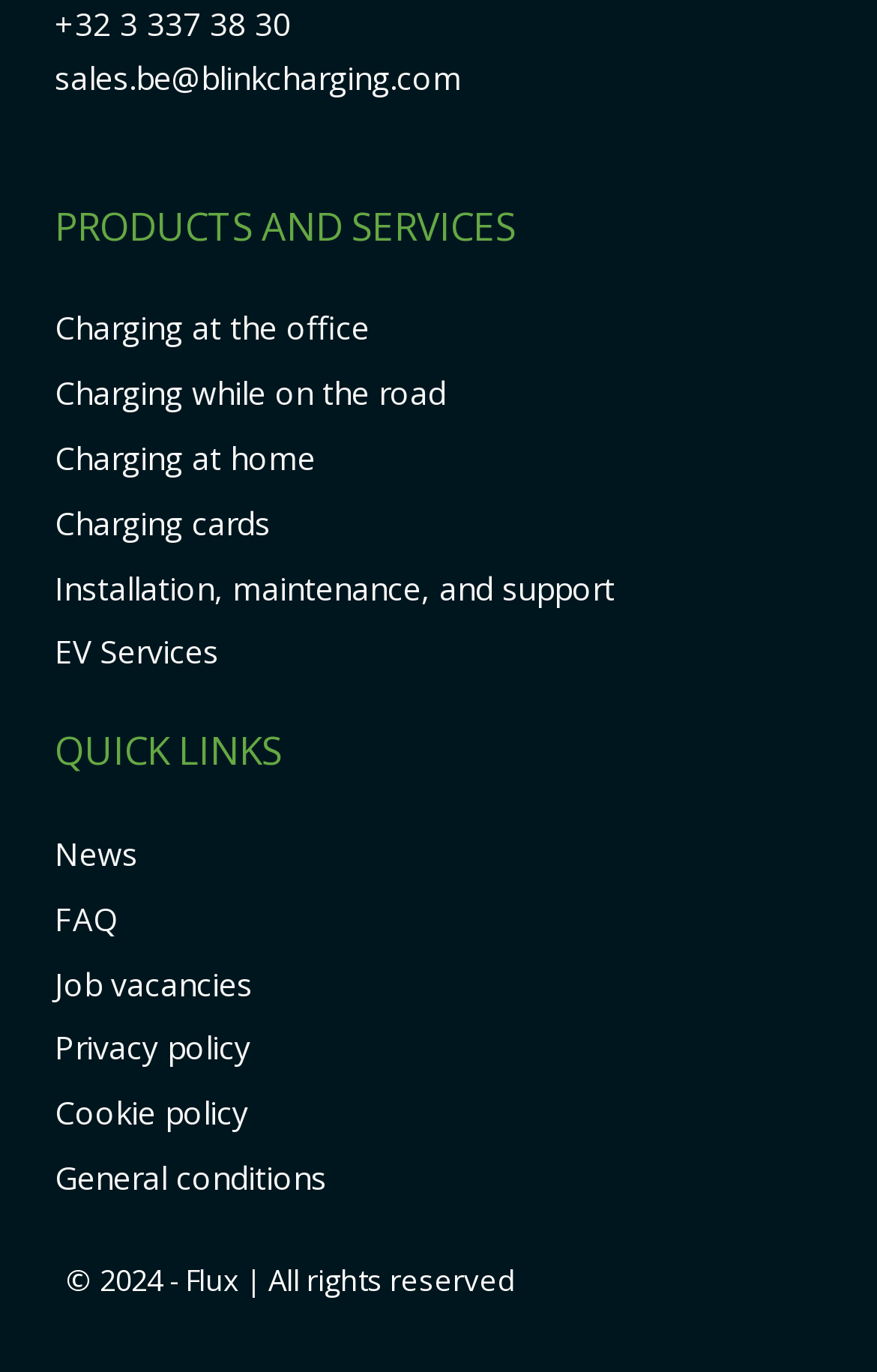Please identify the bounding box coordinates of the clickable area that will allow you to execute the instruction: "Check news".

[0.062, 0.606, 0.157, 0.637]